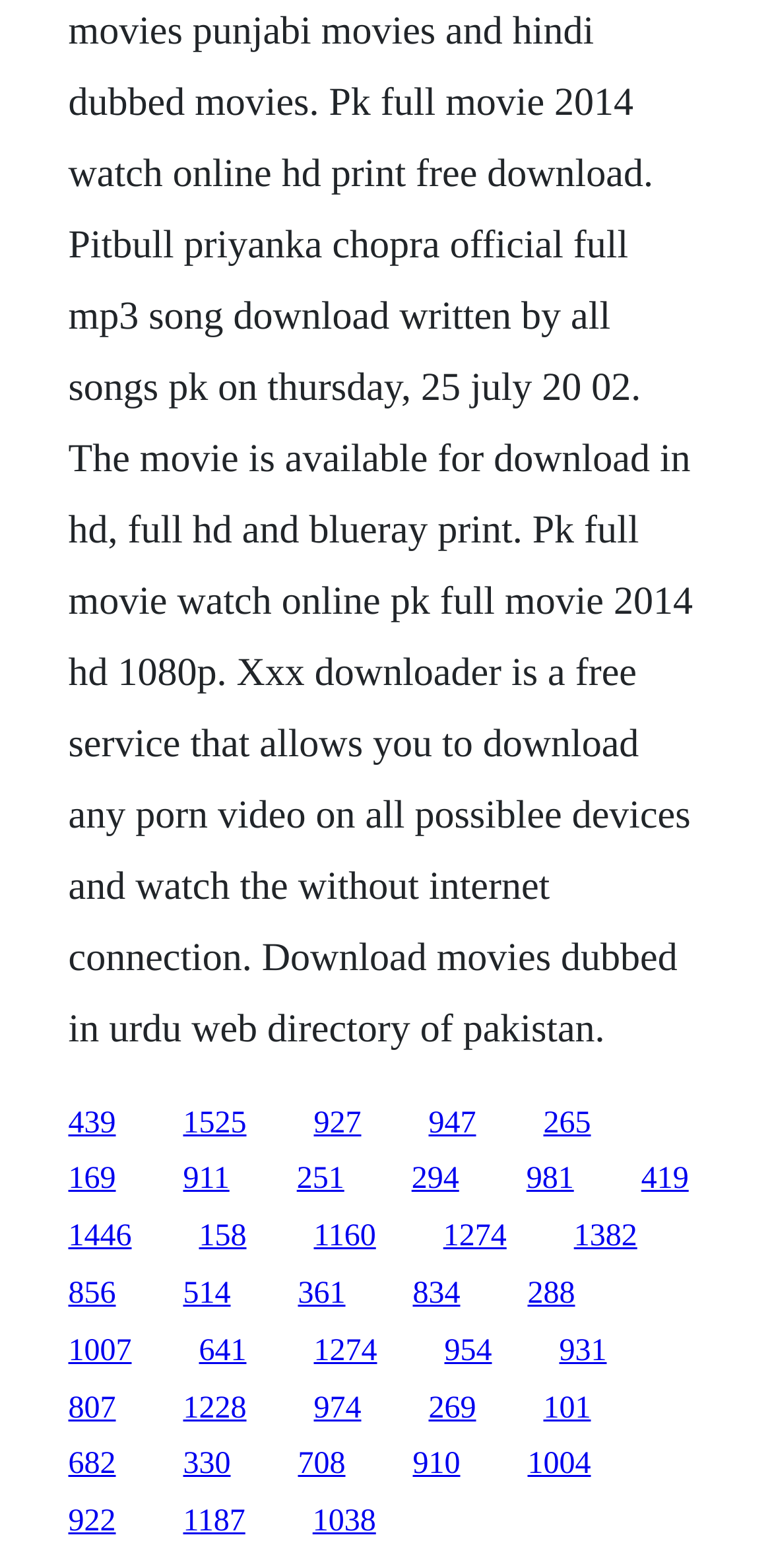Pinpoint the bounding box coordinates of the clickable area necessary to execute the following instruction: "visit the third link". The coordinates should be given as four float numbers between 0 and 1, namely [left, top, right, bottom].

[0.406, 0.705, 0.468, 0.727]